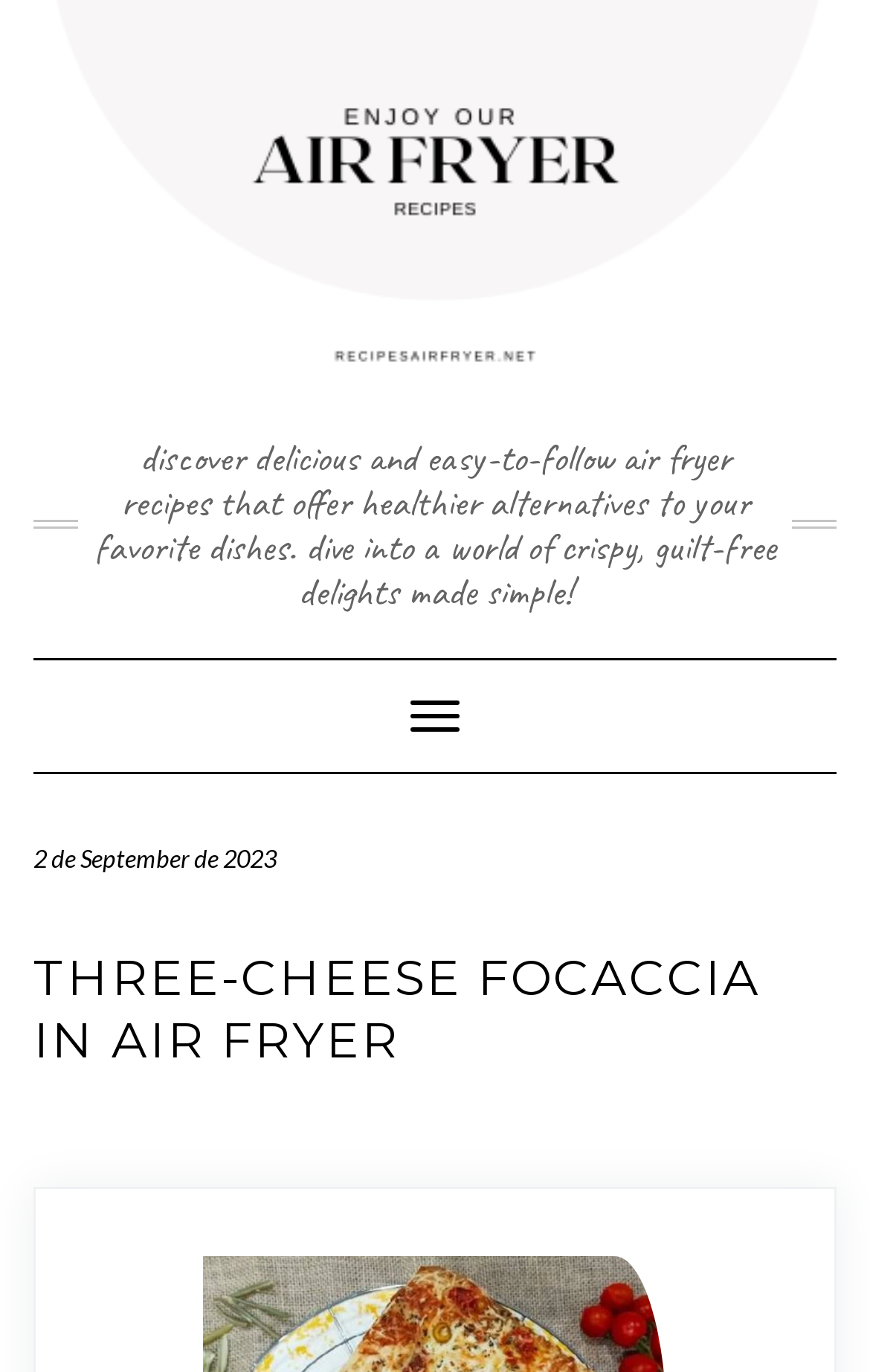Review the image closely and give a comprehensive answer to the question: What is the date mentioned on the webpage?

The StaticText element with the text '2 de September de 2023' suggests that this is the date mentioned on the webpage, possibly indicating when the recipe was published or updated.